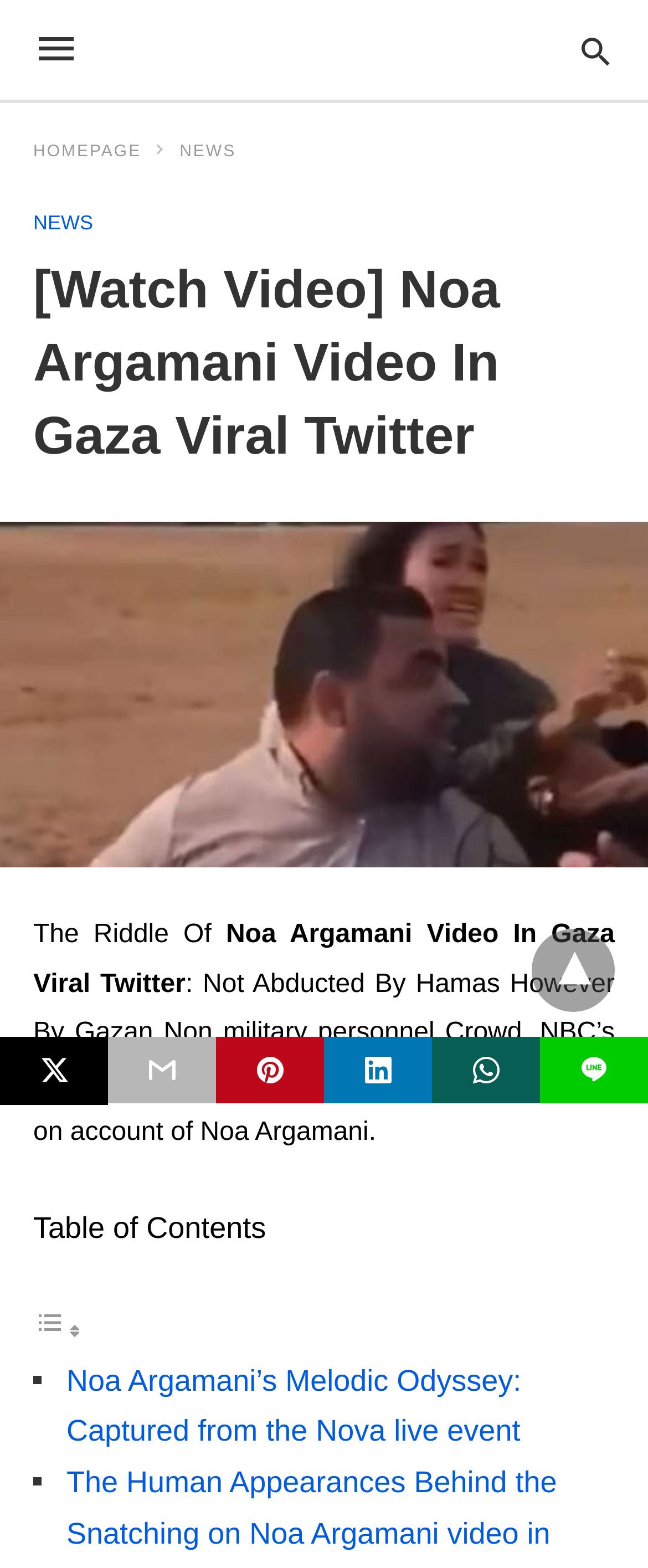Provide the bounding box coordinates of the UI element this sentence describes: "parent_node: Health title="back to top"".

[0.821, 0.592, 0.949, 0.645]